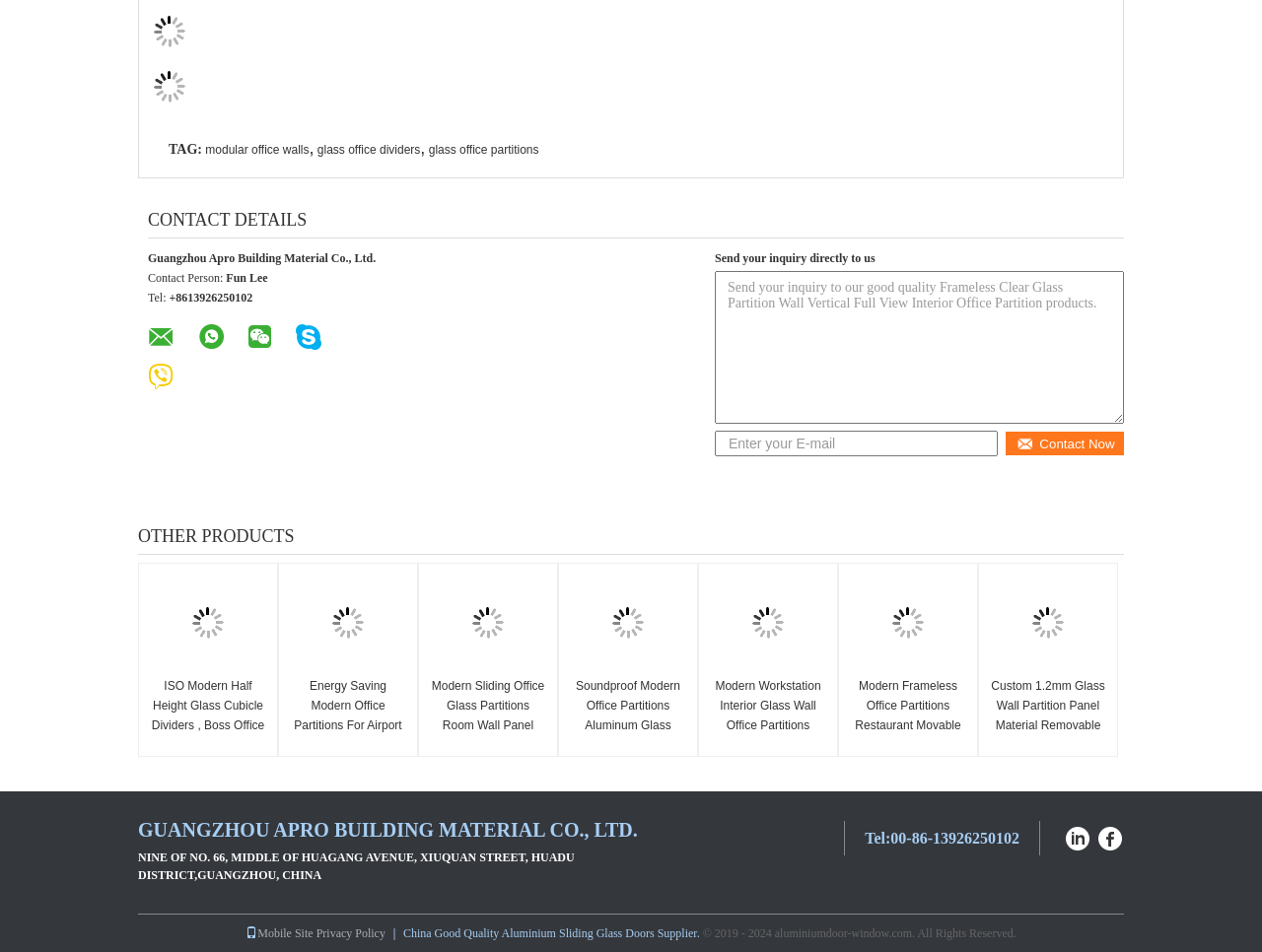Provide the bounding box coordinates for the area that should be clicked to complete the instruction: "Click the 'Contact Now' button".

[0.797, 0.453, 0.891, 0.478]